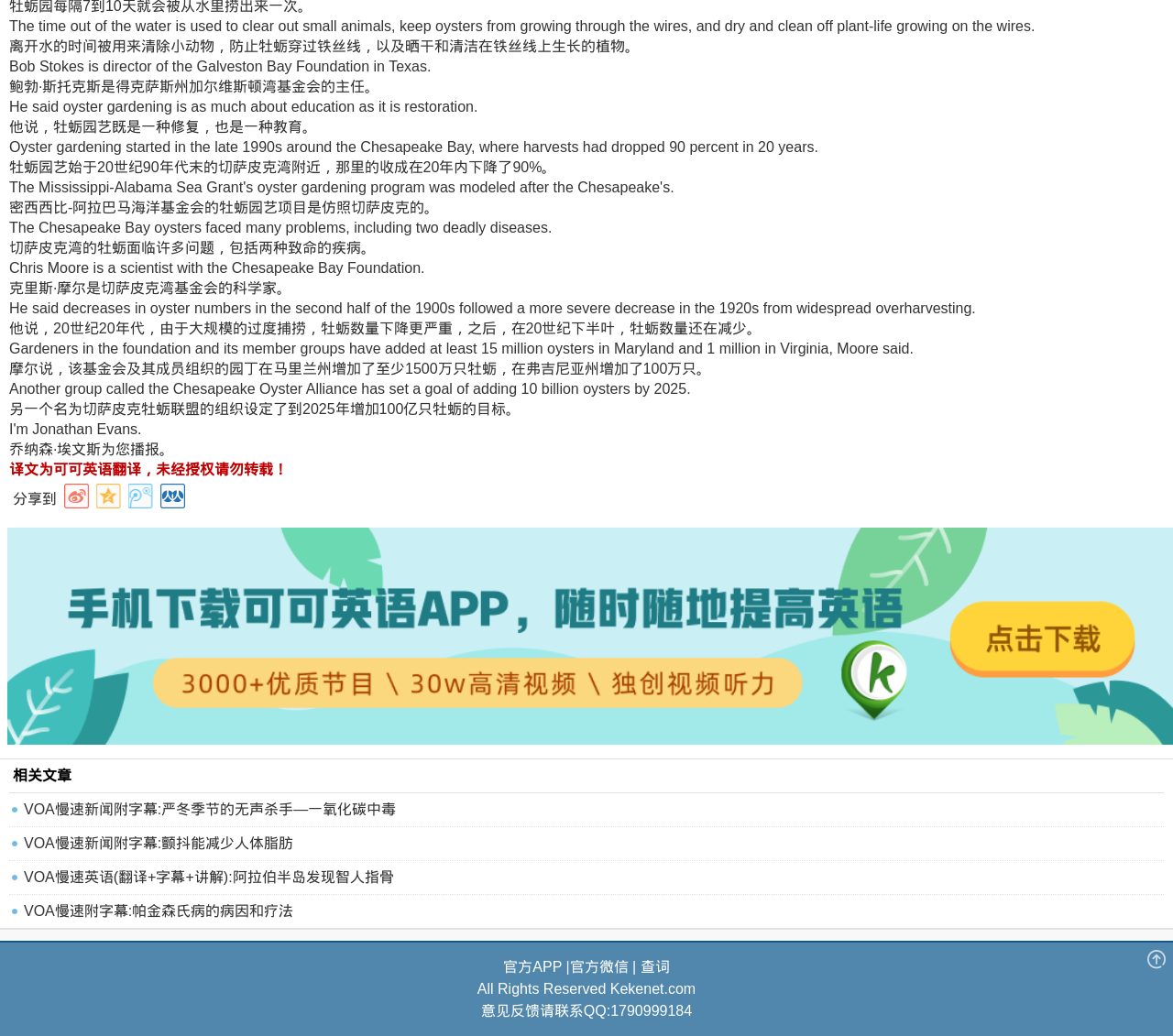Please give a short response to the question using one word or a phrase:
What is oyster gardening about?

education and restoration